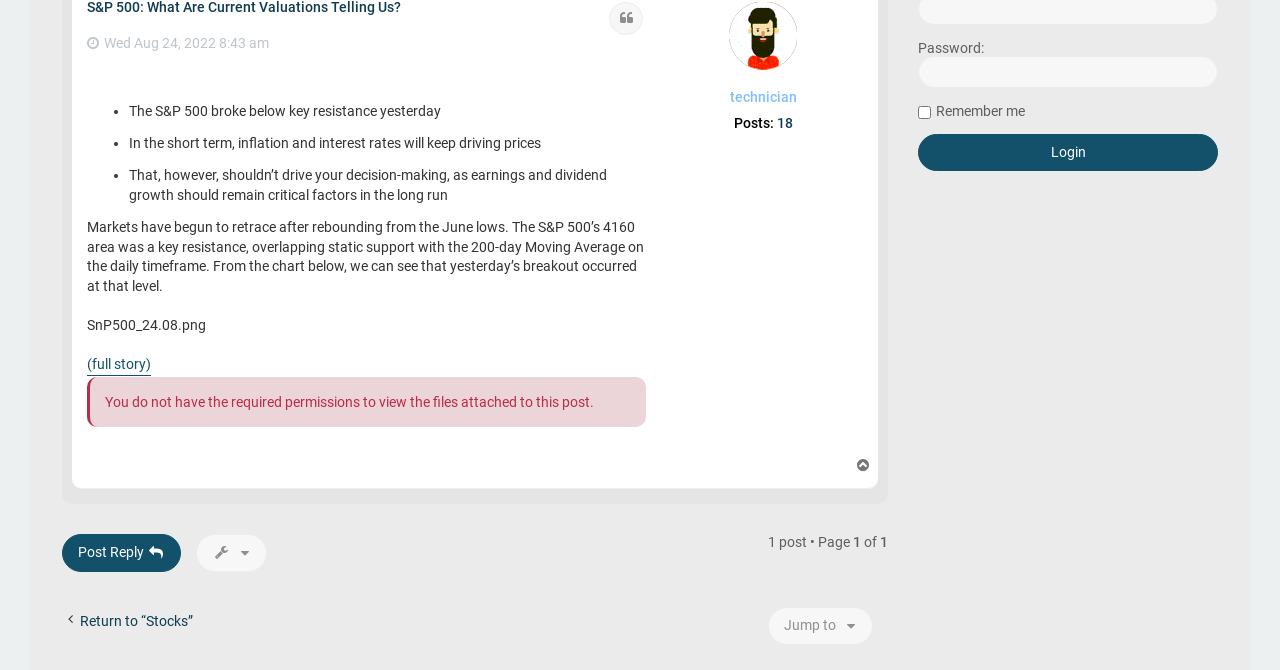Find the bounding box coordinates for the HTML element described in this sentence: "technician". Provide the coordinates as four float numbers between 0 and 1, in the format [left, top, right, bottom].

[0.57, 0.132, 0.622, 0.156]